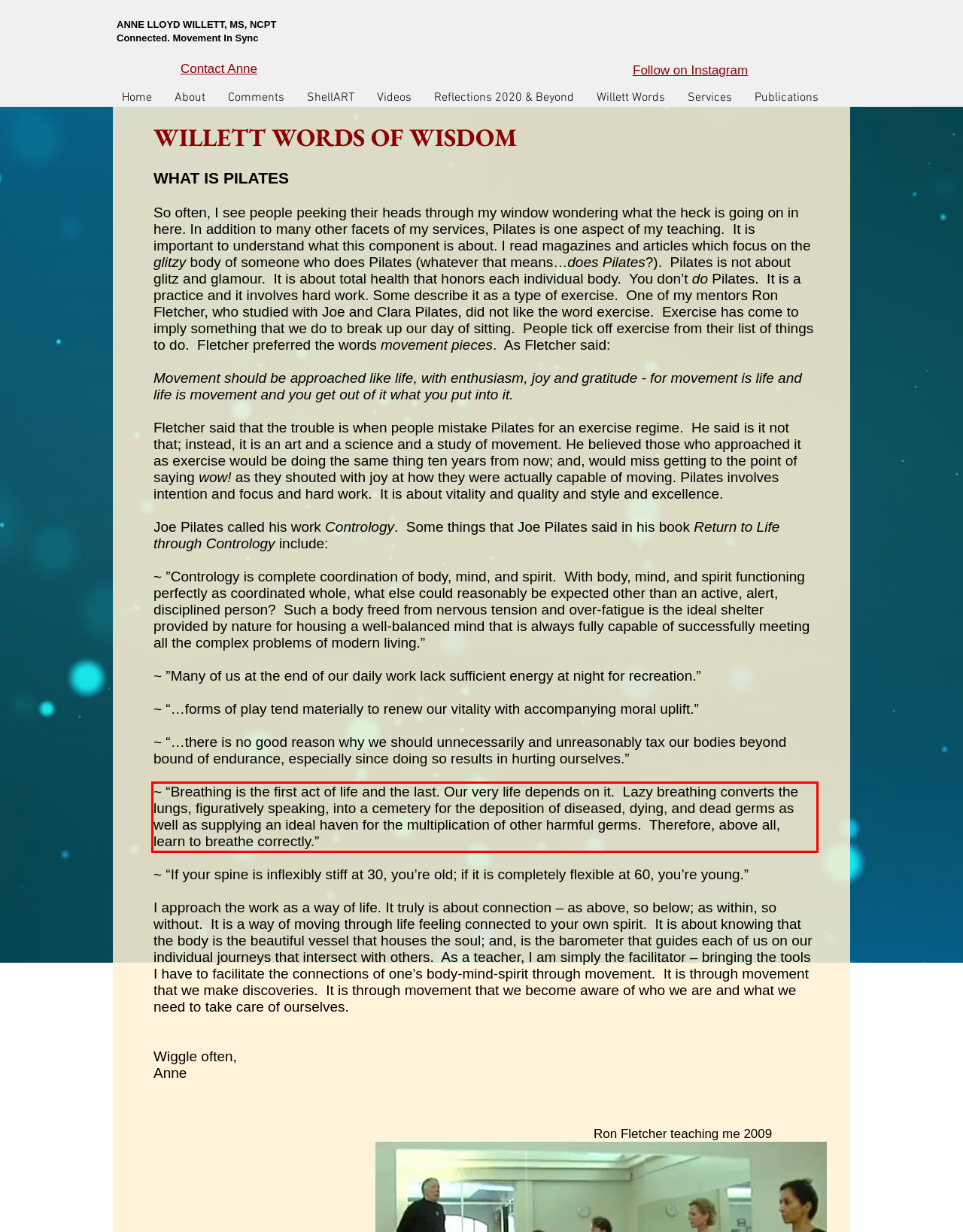Observe the screenshot of the webpage, locate the red bounding box, and extract the text content within it.

~ “Breathing is the first act of life and the last. Our very life depends on it. Lazy breathing converts the lungs, figuratively speaking, into a cemetery for the deposition of diseased, dying, and dead germs as well as supplying an ideal haven for the multiplication of other harmful germs. Therefore, above all, learn to breathe correctly.”